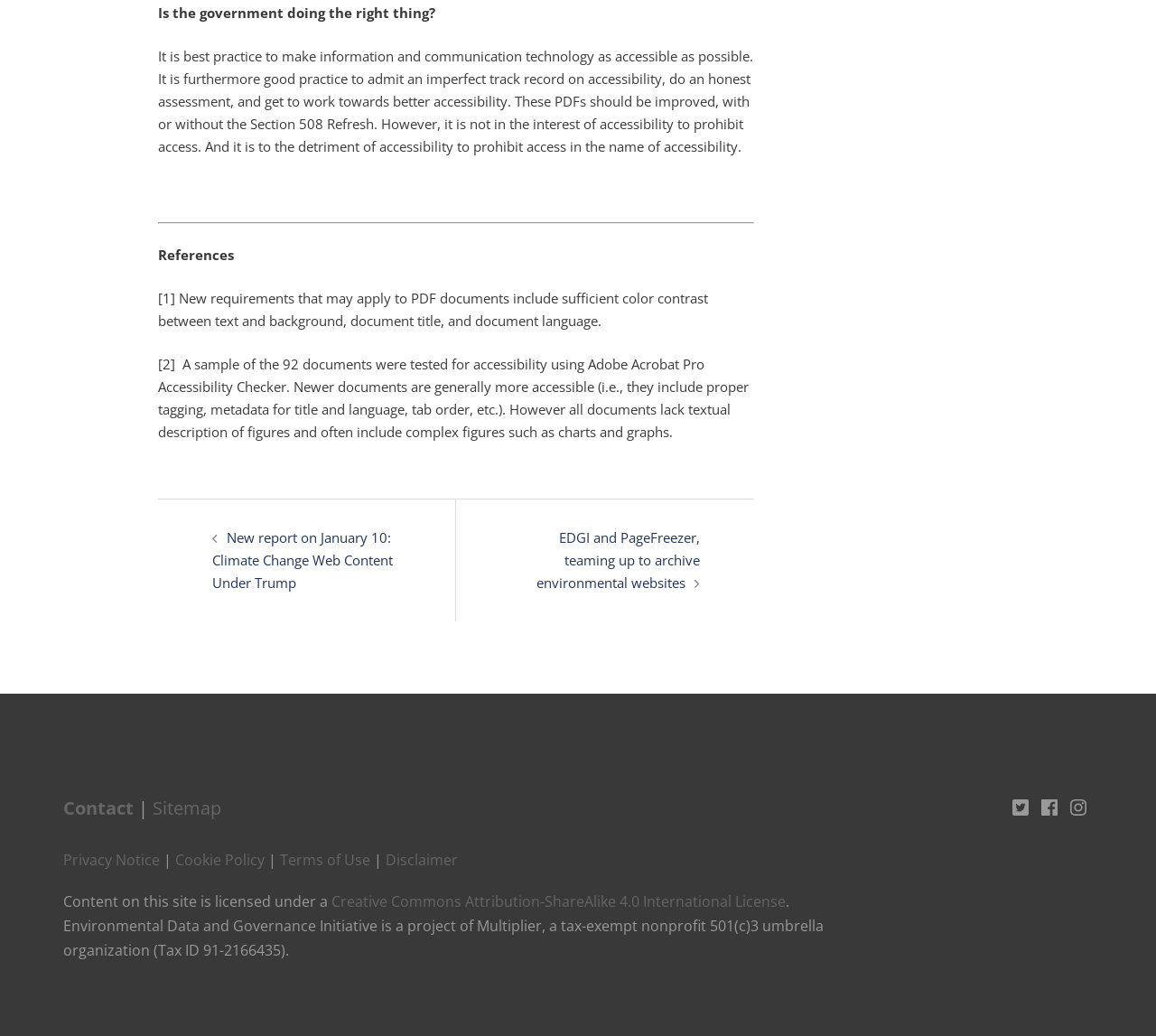How many links are there in the post navigation section?
Utilize the image to construct a detailed and well-explained answer.

The post navigation section contains two links, 'New report on January 10: Climate Change Web Content Under Trump' and 'EDGI and PageFreezer, teaming up to archive environmental websites'. These links are likely related to previous or next posts on the website.